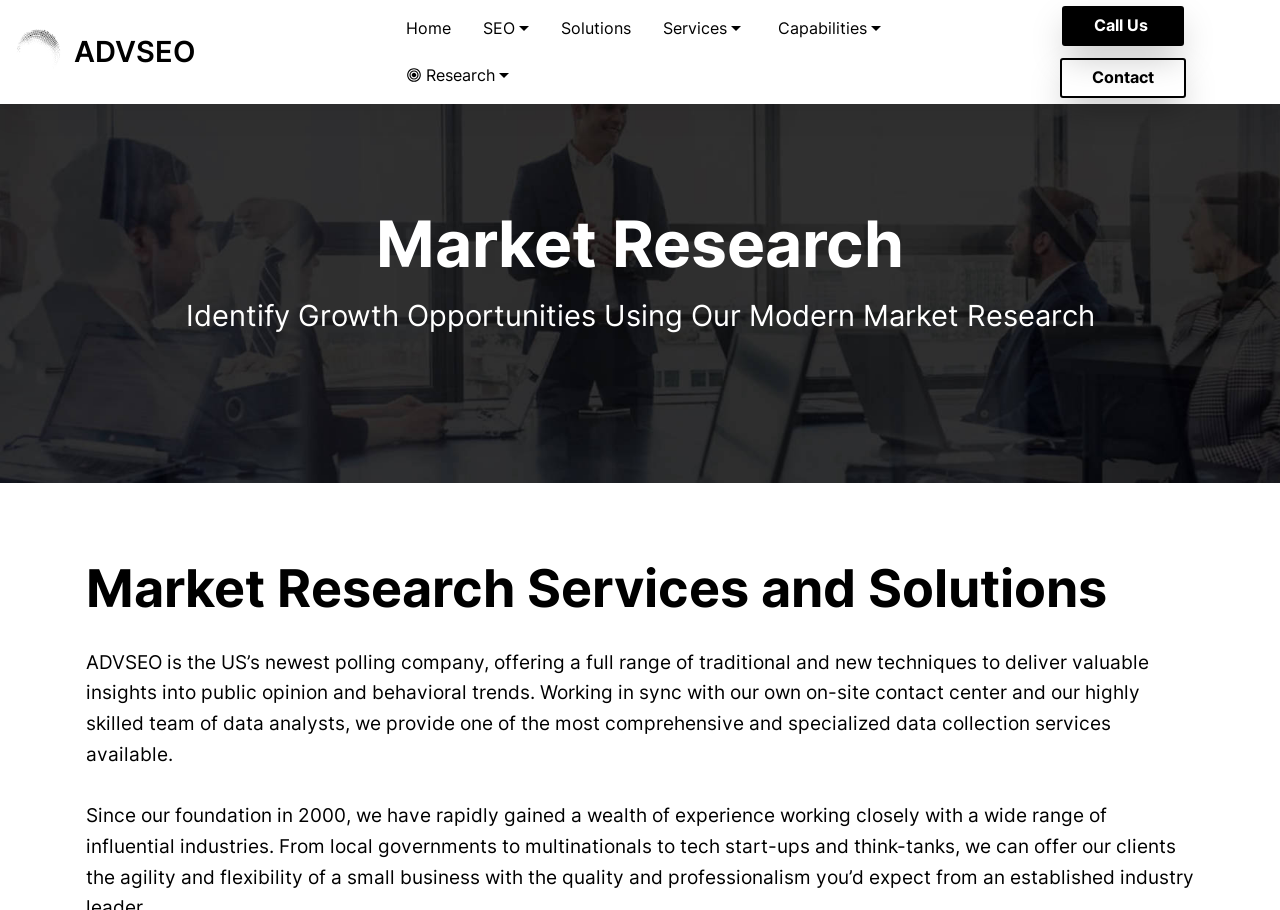Please answer the following question using a single word or phrase: 
How many SEO services are listed?

3